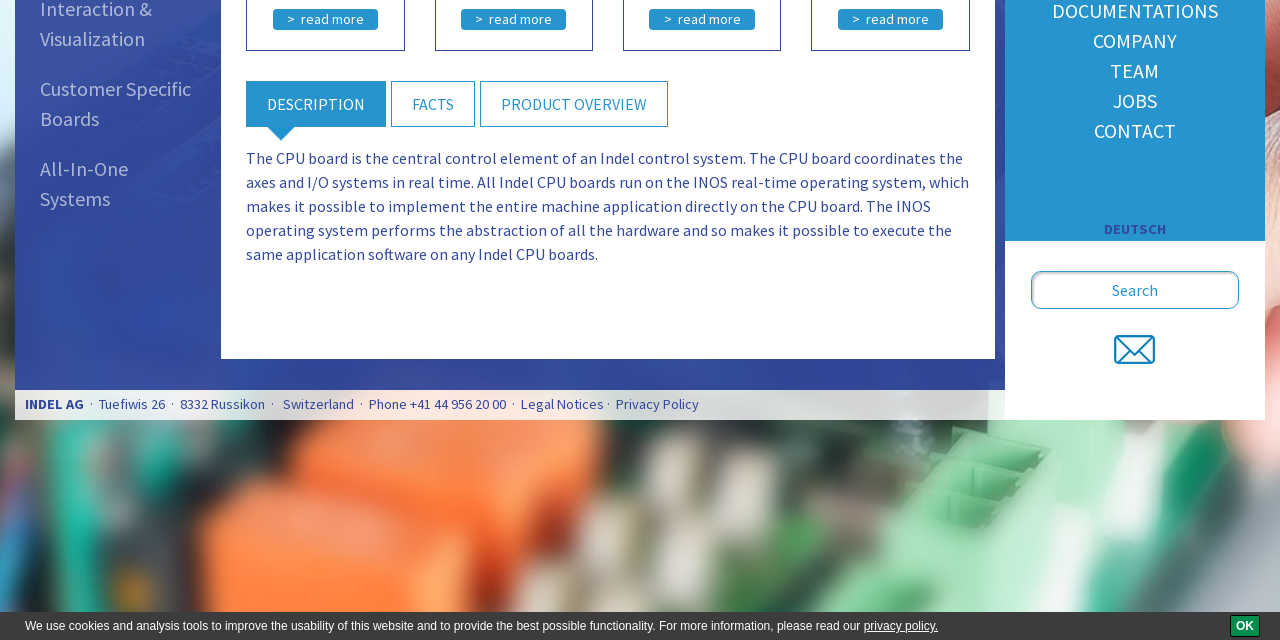Please find the bounding box coordinates in the format (top-left x, top-left y, bottom-right x, bottom-right y) for the given element description. Ensure the coordinates are floating point numbers between 0 and 1. Description: Privacy Policy

[0.481, 0.617, 0.546, 0.645]